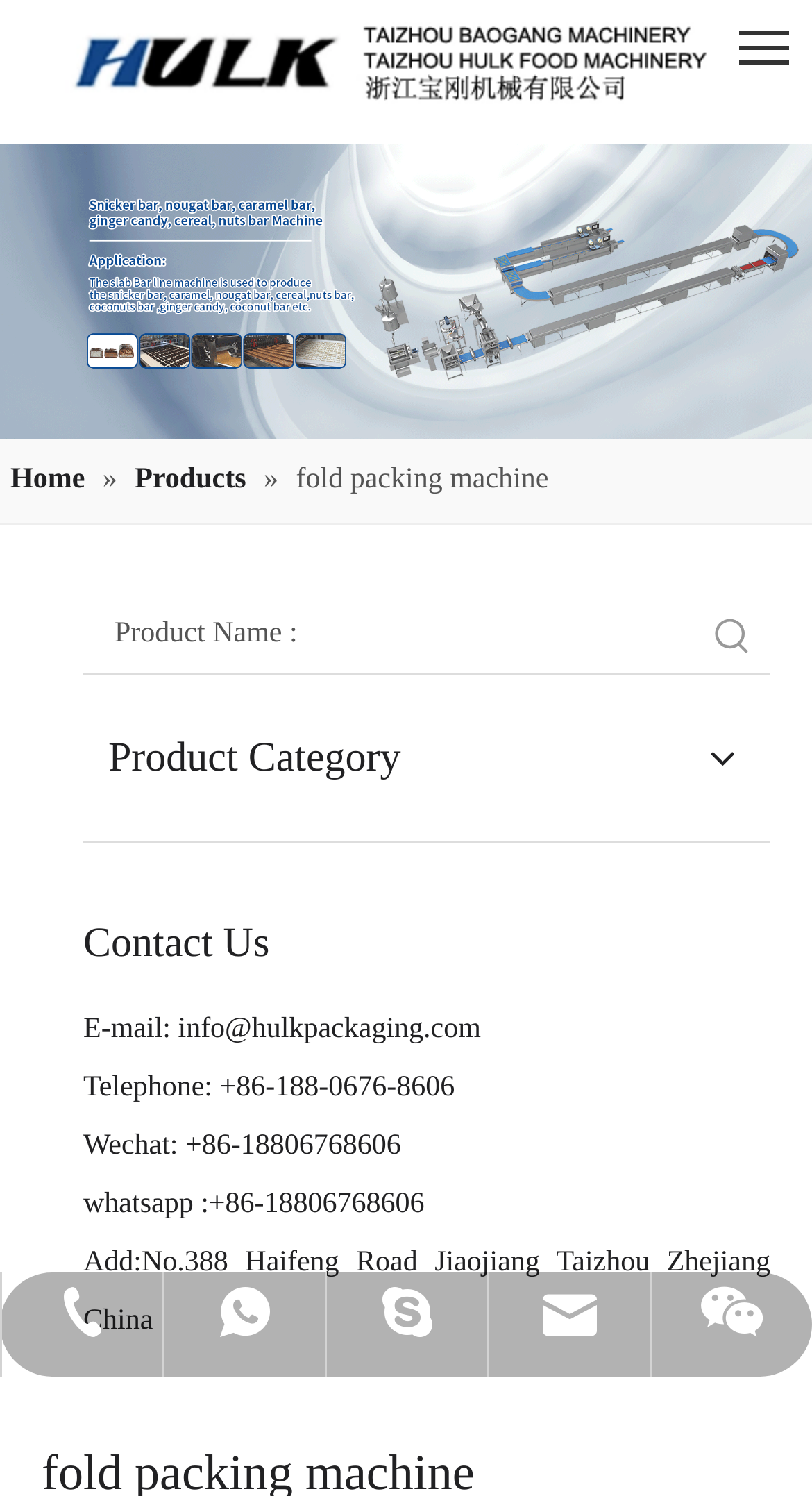Generate a comprehensive caption for the webpage you are viewing.

This webpage is about fold packing machine manufacturers, suppliers, and wholesalers from TAIZHOU HULK FOOD MACHINERY CO.,LTD. At the top left corner, there is a logo image with the text "Hulk" next to it. On the top right corner, there is a search bar with a button labeled "Hot Keywords:" and a small image beside it.

Below the logo, there is a navigation menu with links to "Home" and "Products", separated by a "»" symbol. The main content area is divided into two sections. The left section has a heading "Product Category" and lists various product categories. The right section has a heading "Contact Us" and displays the company's contact information, including email, telephone number, WeChat, WhatsApp, and address.

There are several links and images scattered throughout the page, including a large image at the top with the text "20220819162409(1)" and several smaller images and links at the bottom of the page. The page also has a few text boxes and buttons, including a search box and a button labeled "Hot Keywords:". Overall, the page appears to be a product catalog or company website for TAIZHOU HULK FOOD MACHINERY CO.,LTD.